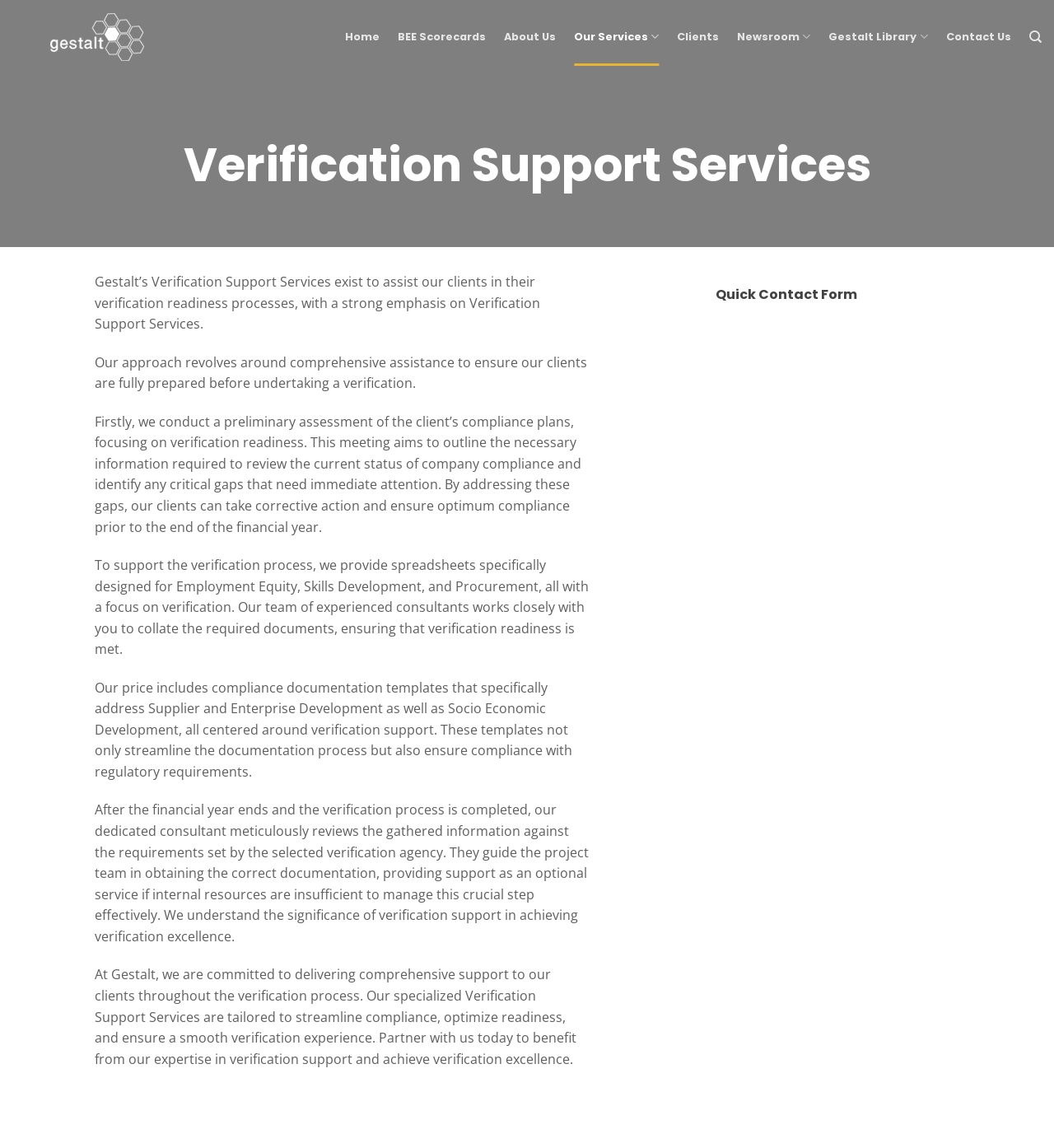Find the bounding box coordinates of the clickable area that will achieve the following instruction: "Go to Home page".

[0.327, 0.007, 0.36, 0.057]